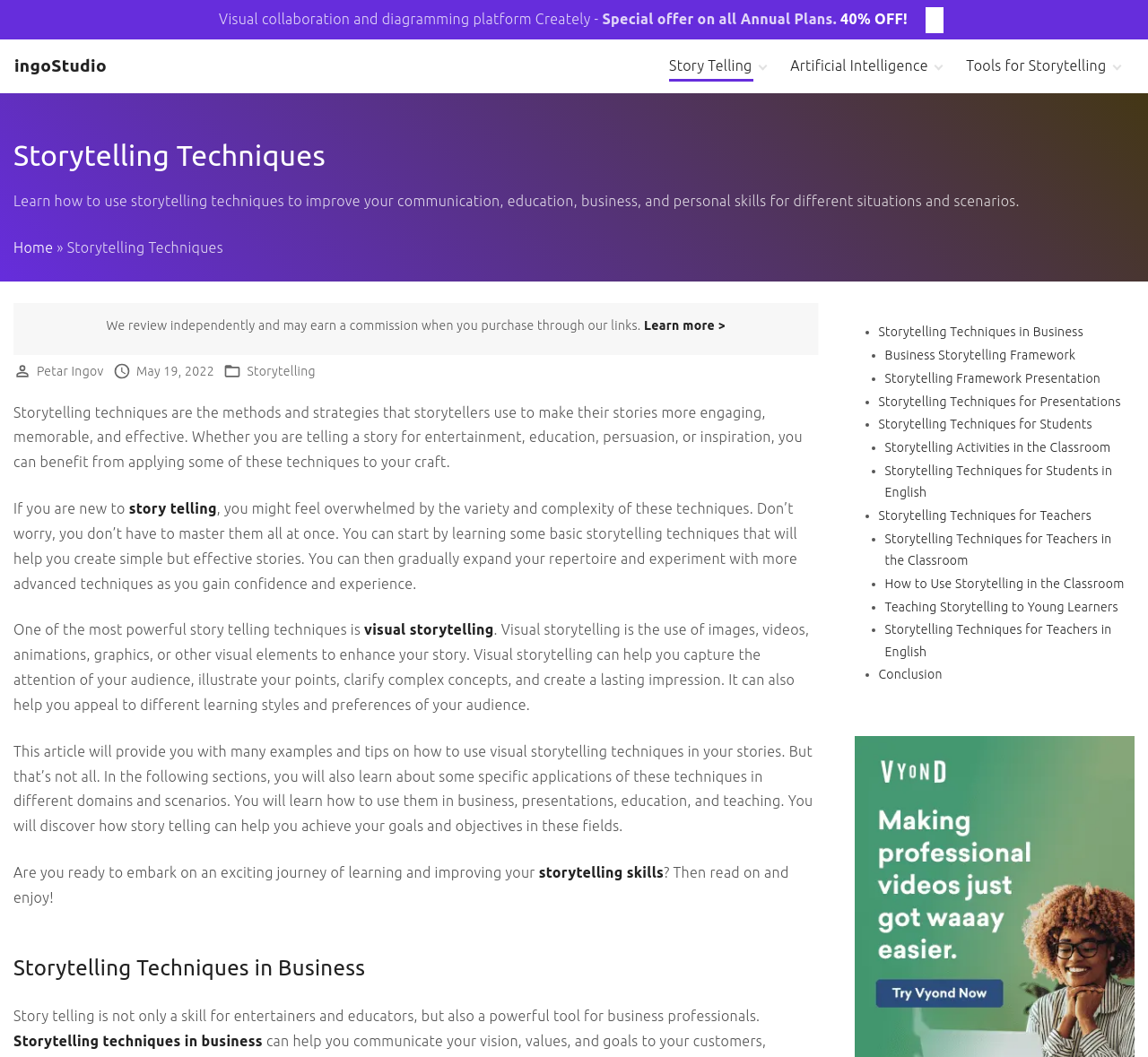Provide the bounding box coordinates in the format (top-left x, top-left y, bottom-right x, bottom-right y). All values are floating point numbers between 0 and 1. Determine the bounding box coordinate of the UI element described as: Business Storytelling Framework

[0.771, 0.329, 0.937, 0.343]